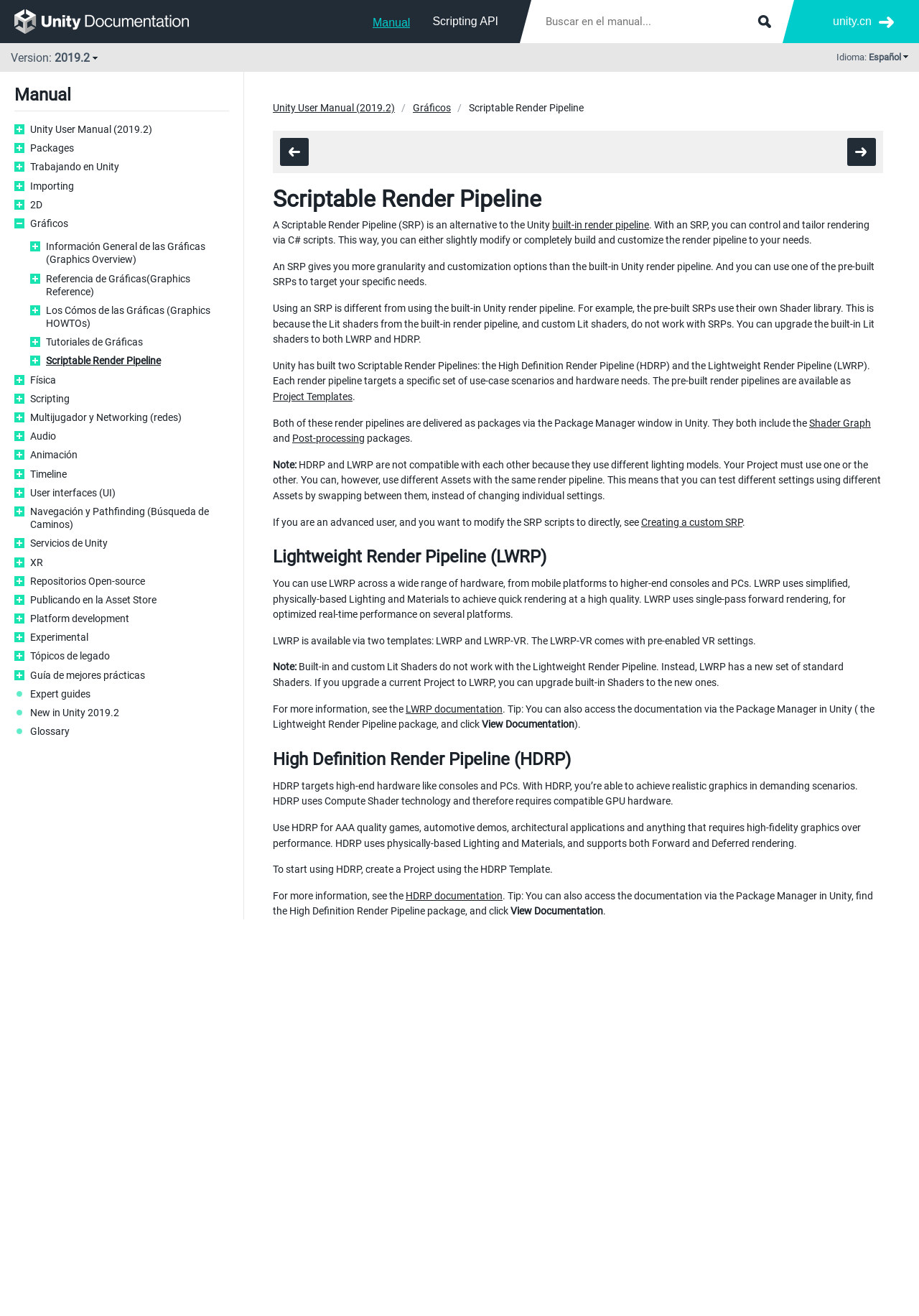How many Scriptable Render Pipelines are built by Unity?
Provide a fully detailed and comprehensive answer to the question.

I found this information by reading the text that says 'Unity has built two Scriptable Render Pipelines: the High Definition Render Pipeline (HDRP) and the Lightweight Render Pipeline (LWRP).'.